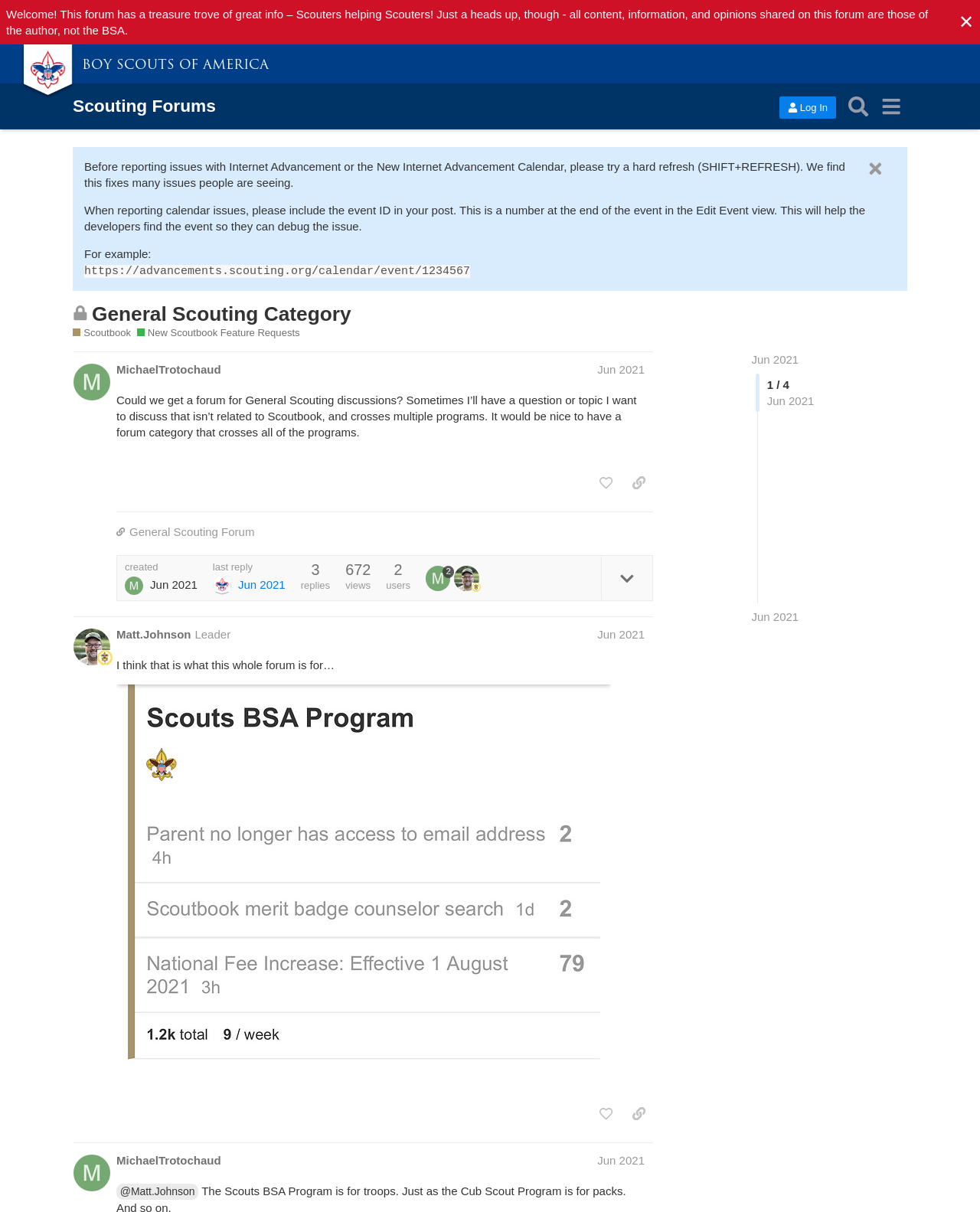Identify the coordinates of the bounding box for the element that must be clicked to accomplish the instruction: "Read the post by MichaelTrotochaud".

[0.11, 0.298, 0.666, 0.314]